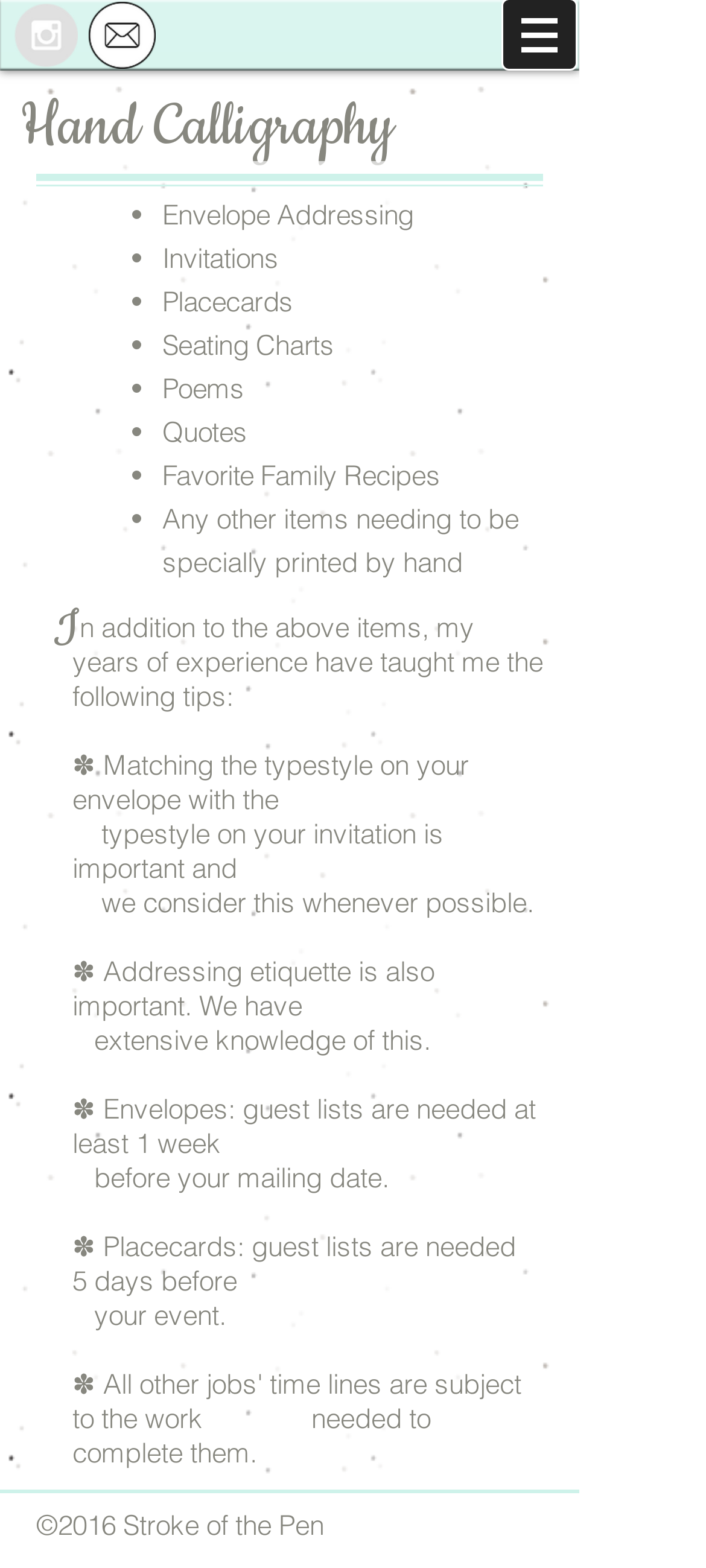Examine the screenshot and answer the question in as much detail as possible: What services are offered by Calligraphy by Mindy?

Based on the webpage, I can see a list of services offered by Calligraphy by Mindy, including Envelope Addressing, Invitations, Placecards, Seating Charts, Poems, Quotes, and Favorite Family Recipes.